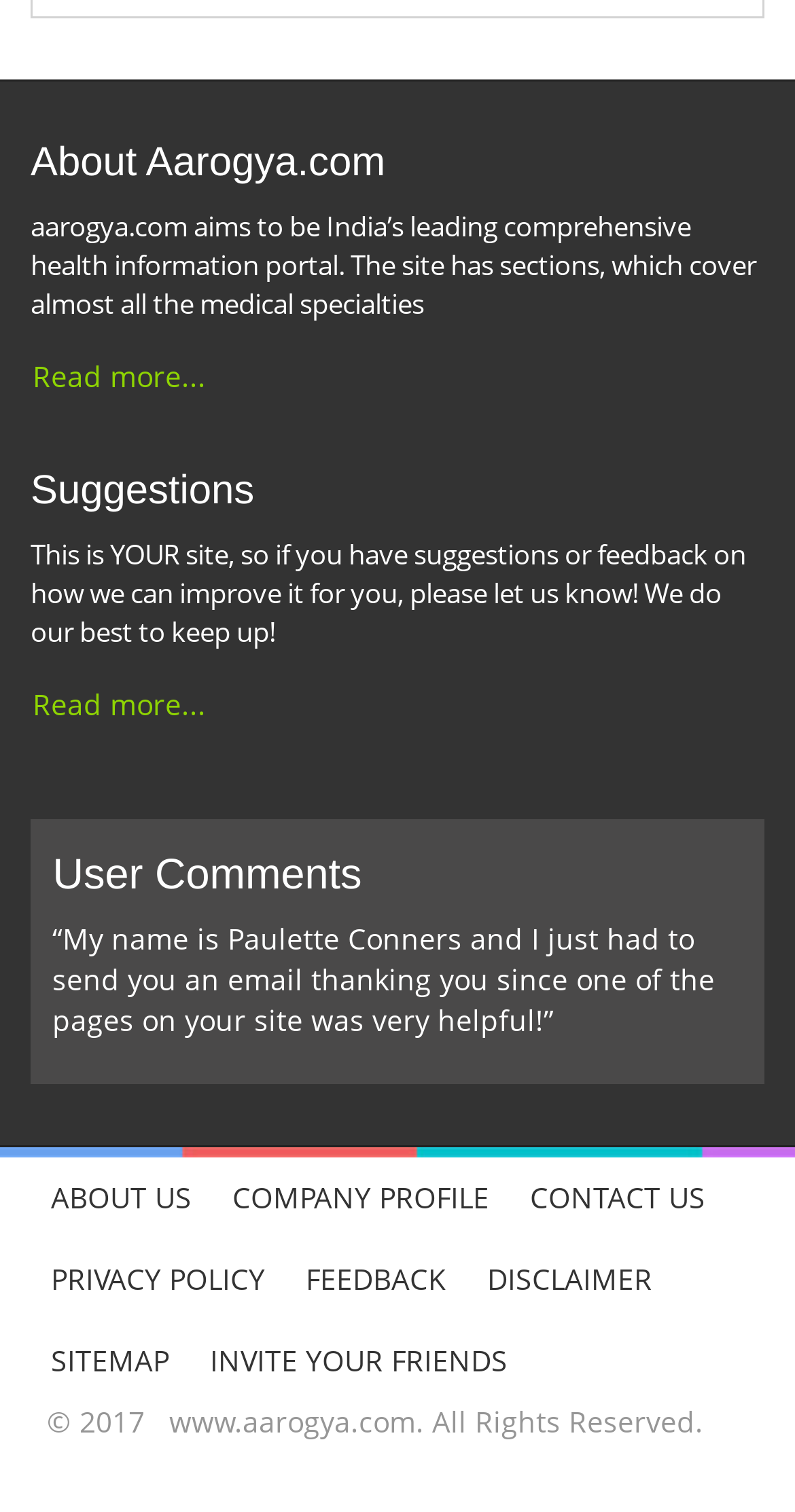What is the purpose of aarogya.com?
Look at the screenshot and respond with a single word or phrase.

Health information portal